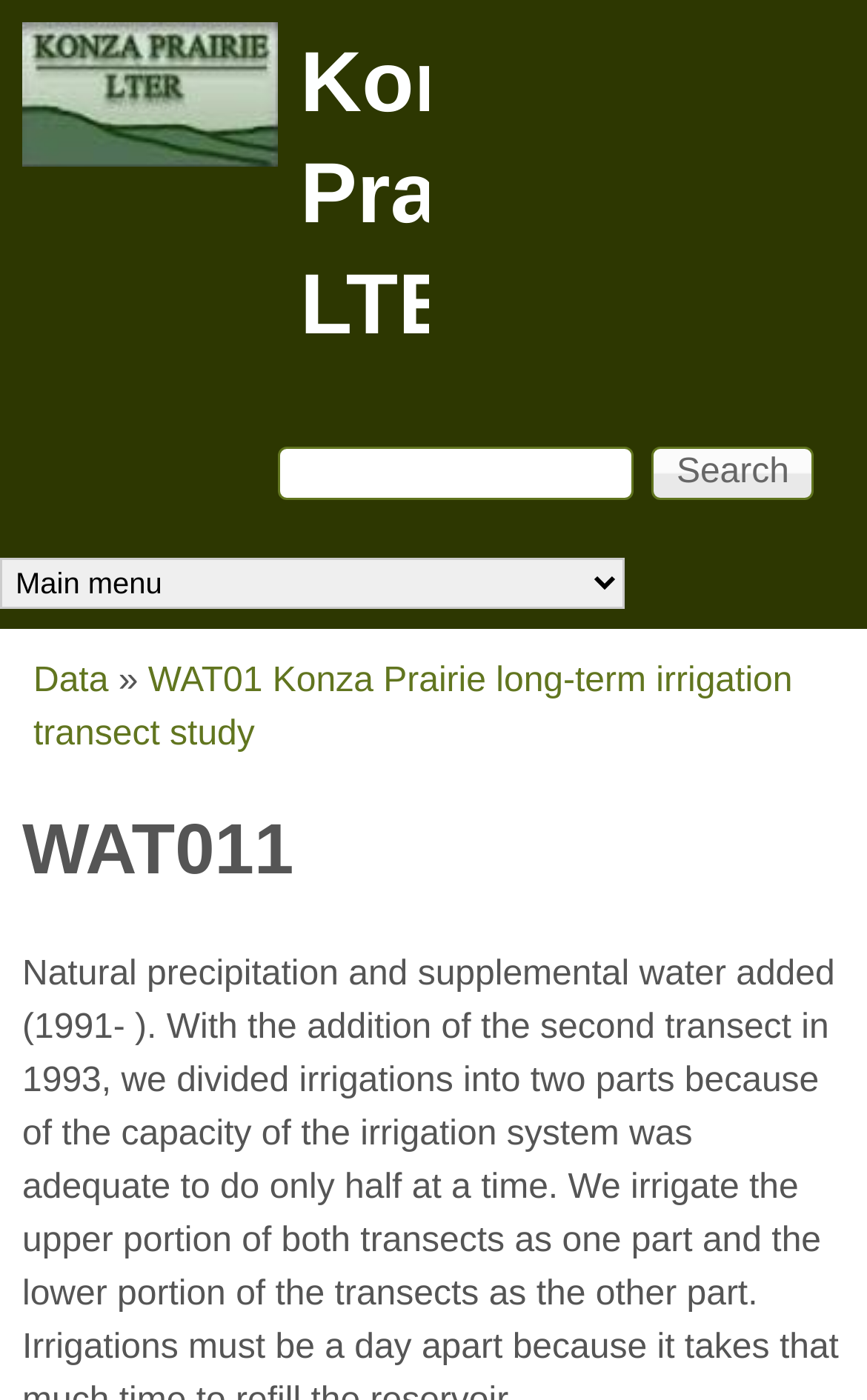Identify the bounding box coordinates of the clickable section necessary to follow the following instruction: "Go to Konza Prairie LTER homepage". The coordinates should be presented as four float numbers from 0 to 1, i.e., [left, top, right, bottom].

[0.026, 0.098, 0.321, 0.125]